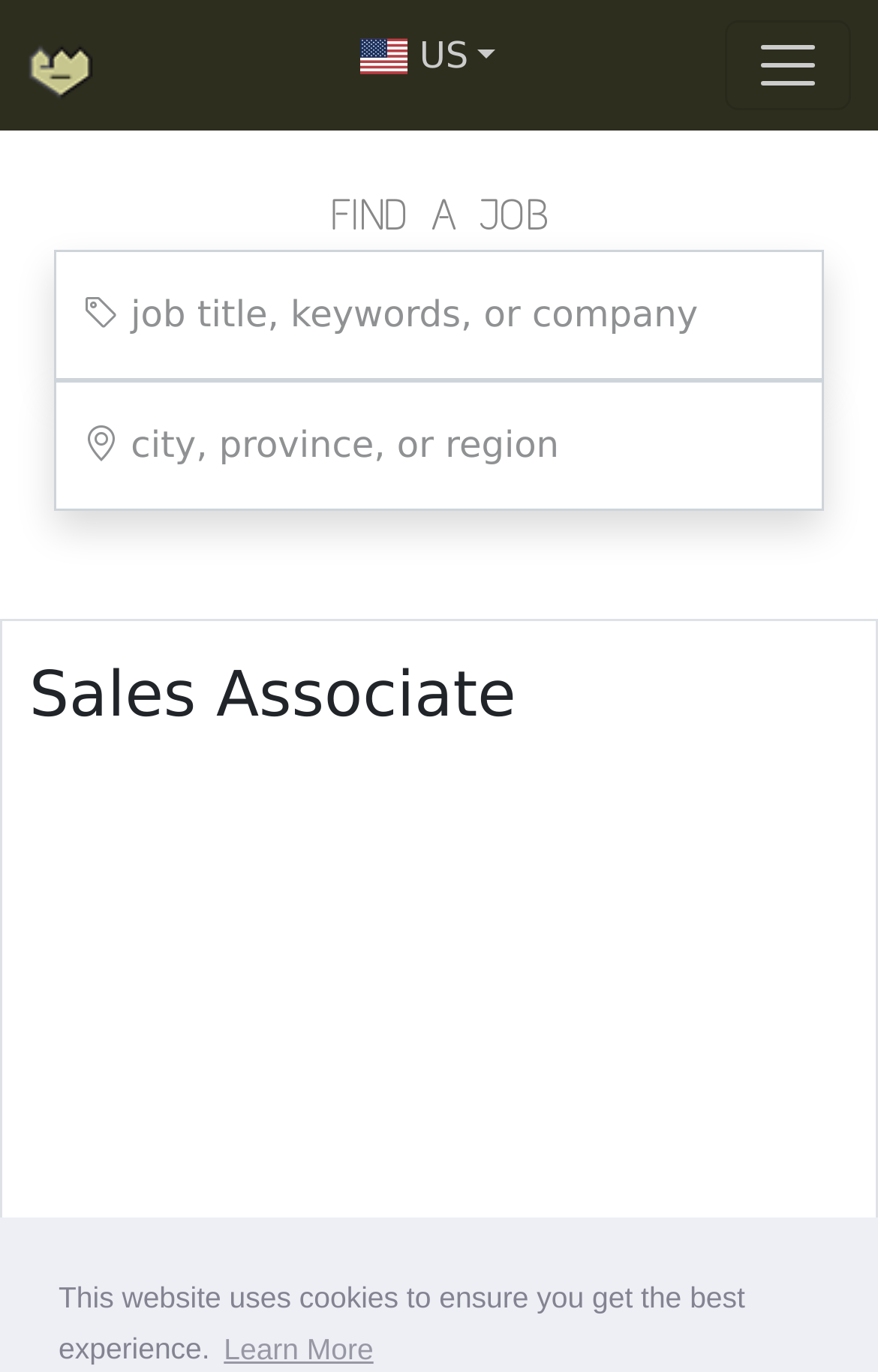How can users navigate the webpage?
Look at the screenshot and respond with a single word or phrase.

Toggle navigation button